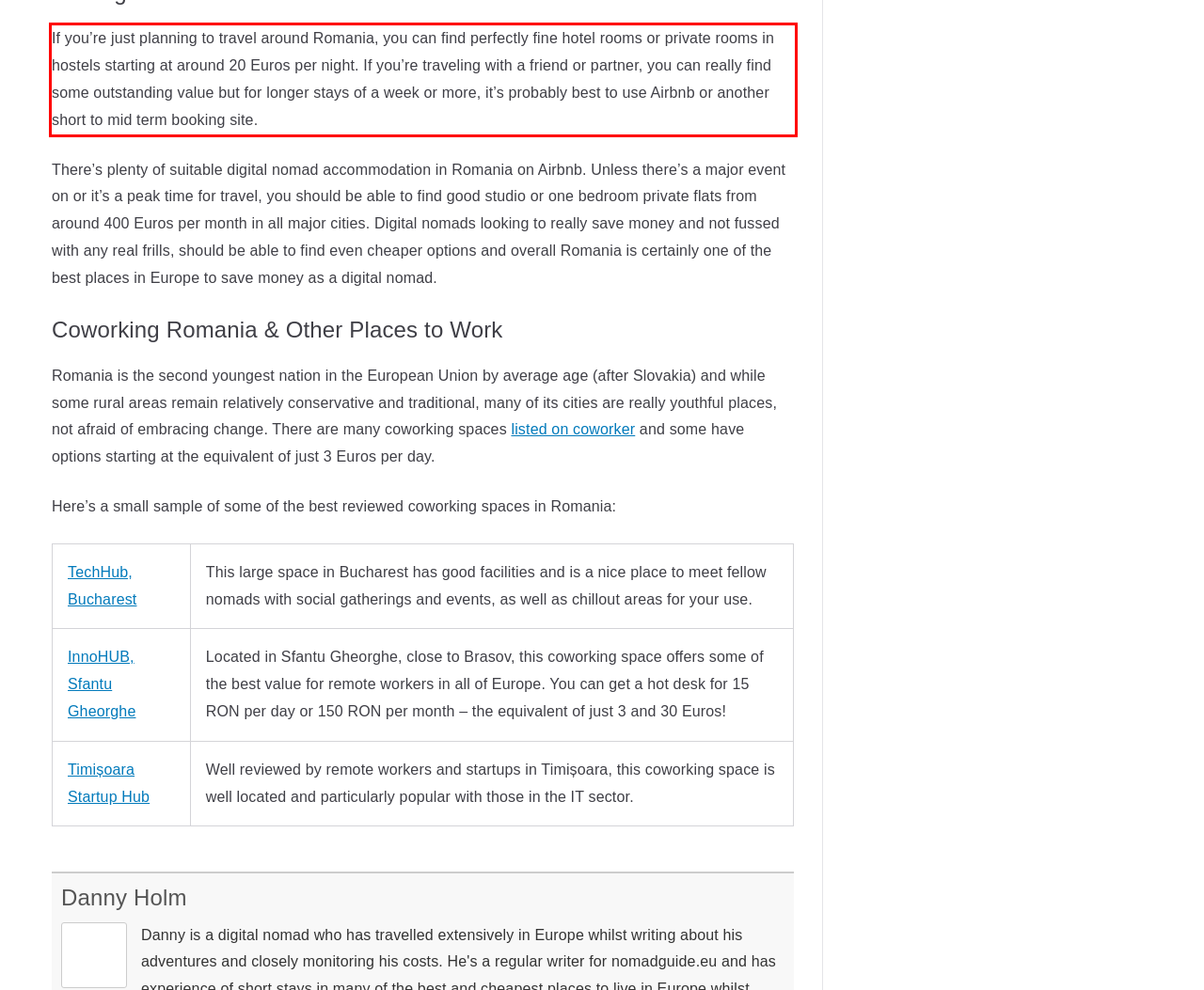Given a screenshot of a webpage with a red bounding box, extract the text content from the UI element inside the red bounding box.

If you’re just planning to travel around Romania, you can find perfectly fine hotel rooms or private rooms in hostels starting at around 20 Euros per night. If you’re traveling with a friend or partner, you can really find some outstanding value but for longer stays of a week or more, it’s probably best to use Airbnb or another short to mid term booking site.